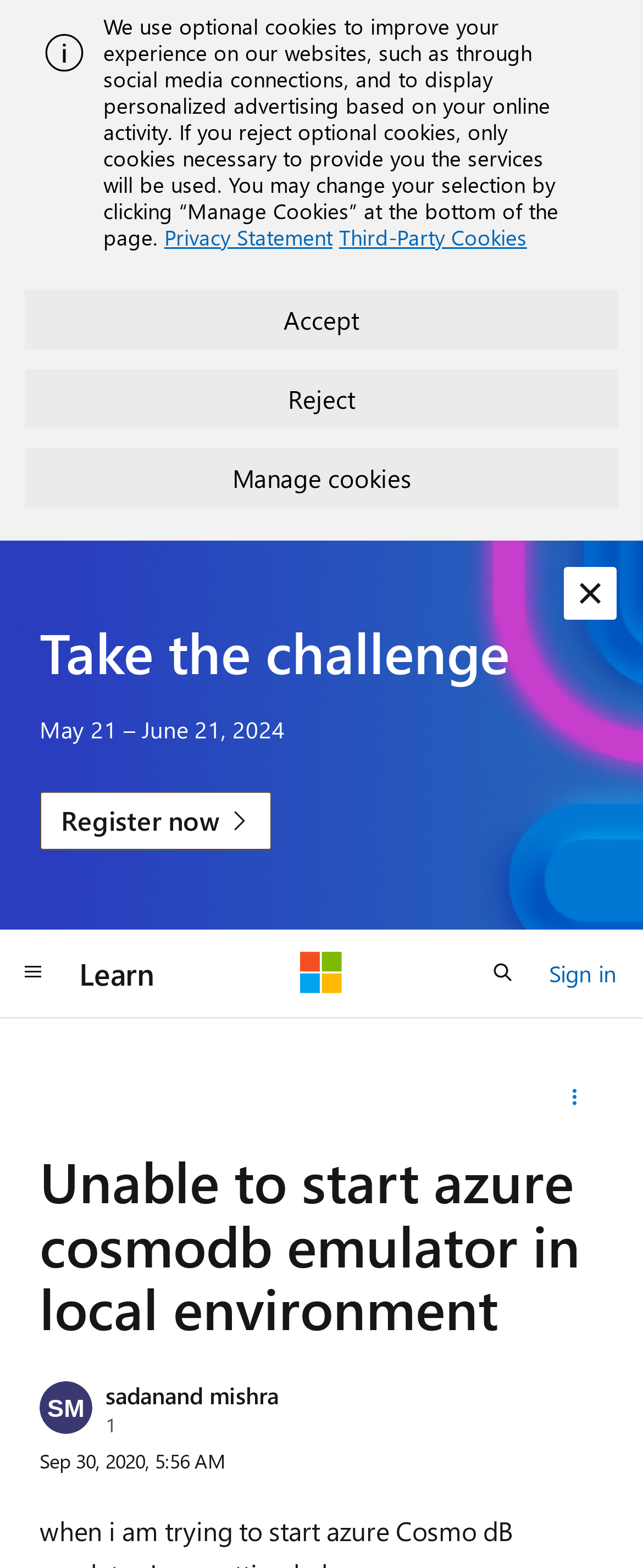Answer the following in one word or a short phrase: 
What is the challenge period?

May 21 – June 21, 2024